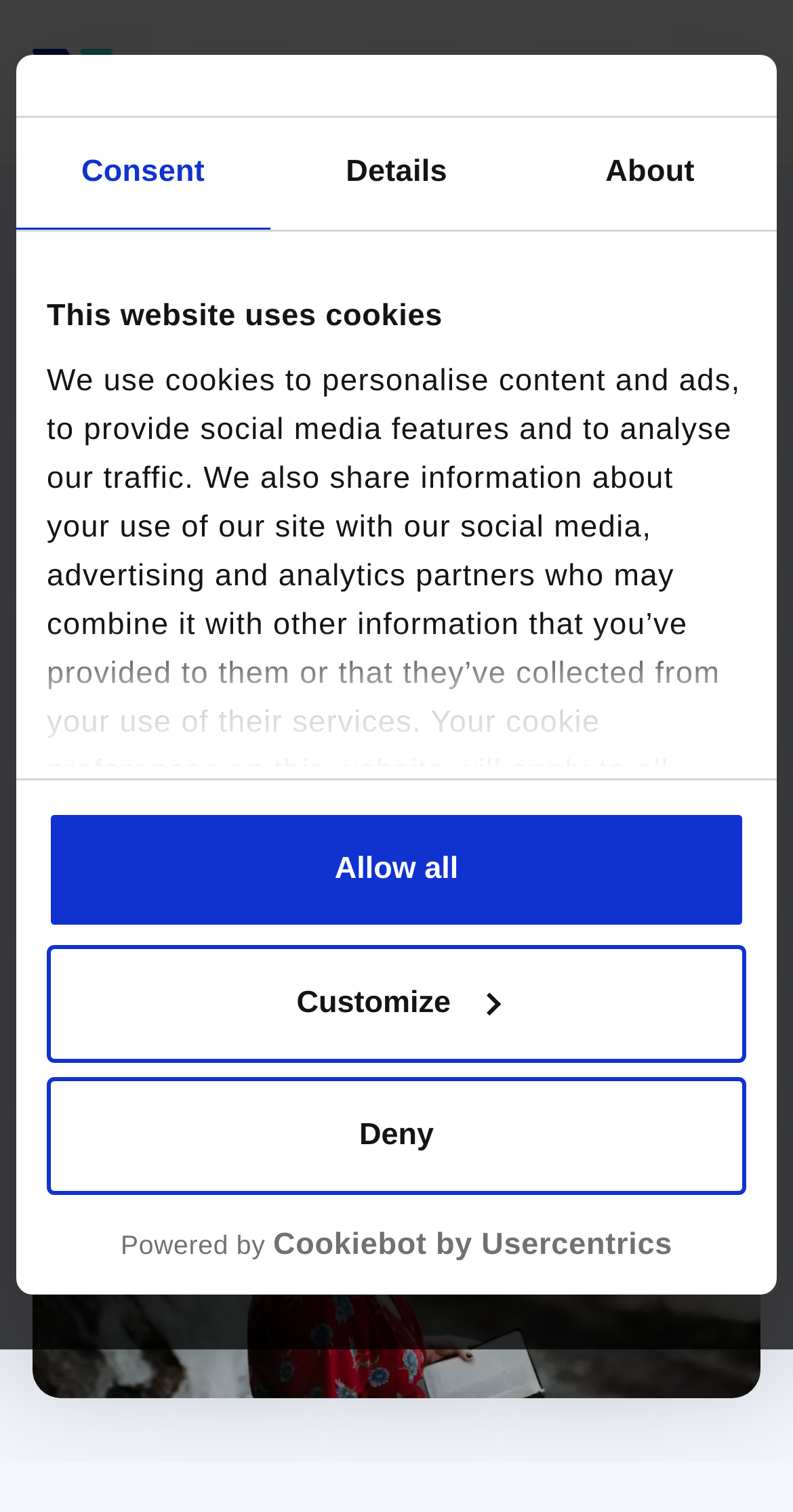Please answer the following question using a single word or phrase: 
What is the subject of the image at the bottom of the webpage?

A person